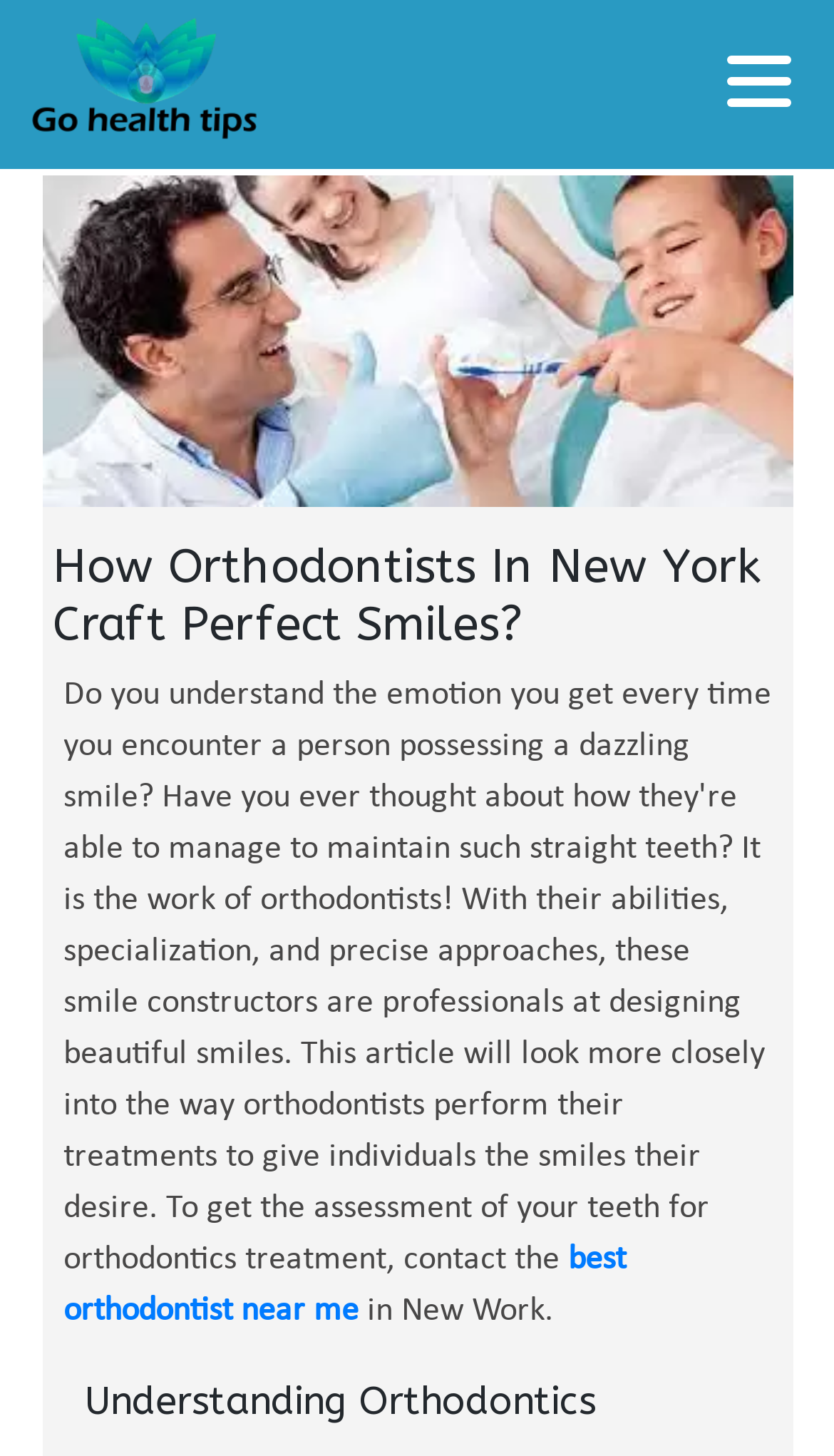What is the topic of the second heading?
Based on the image content, provide your answer in one word or a short phrase.

Understanding Orthodontics